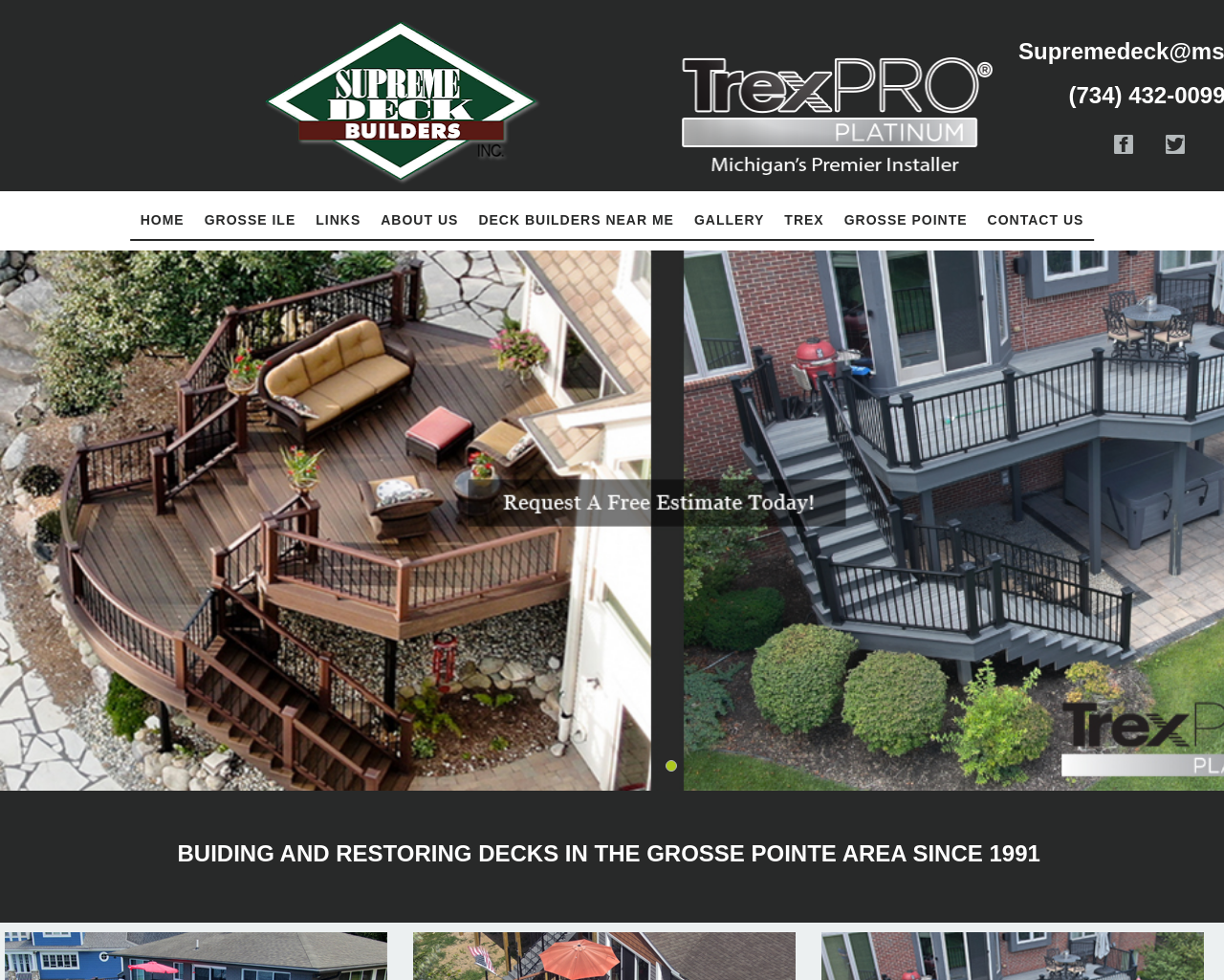Locate the bounding box coordinates of the area you need to click to fulfill this instruction: 'Contact the contractor'. The coordinates must be in the form of four float numbers ranging from 0 to 1: [left, top, right, bottom].

[0.799, 0.205, 0.894, 0.244]